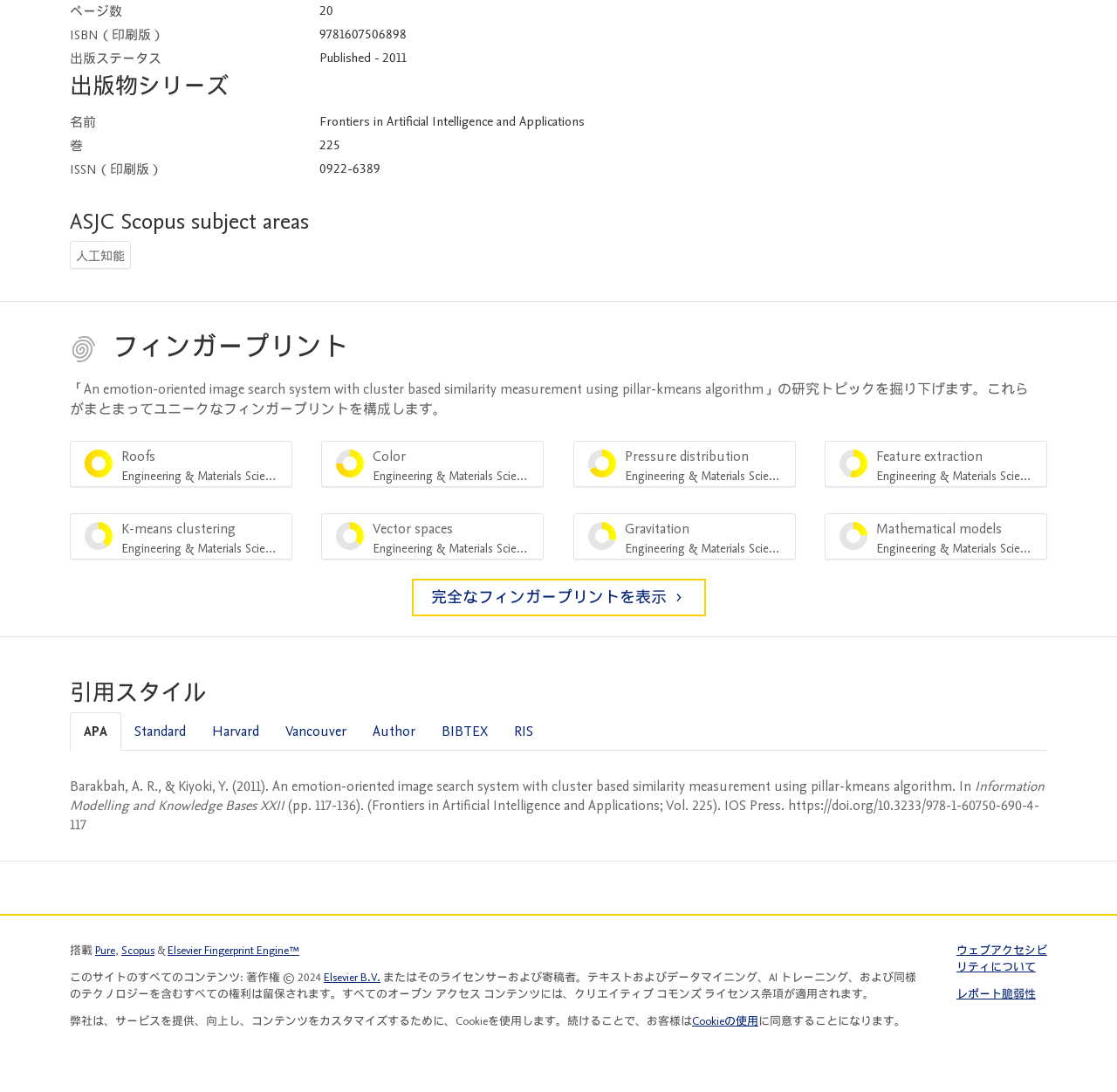Please identify the bounding box coordinates of the element I need to click to follow this instruction: "Visit the Scopus website".

[0.109, 0.864, 0.138, 0.878]